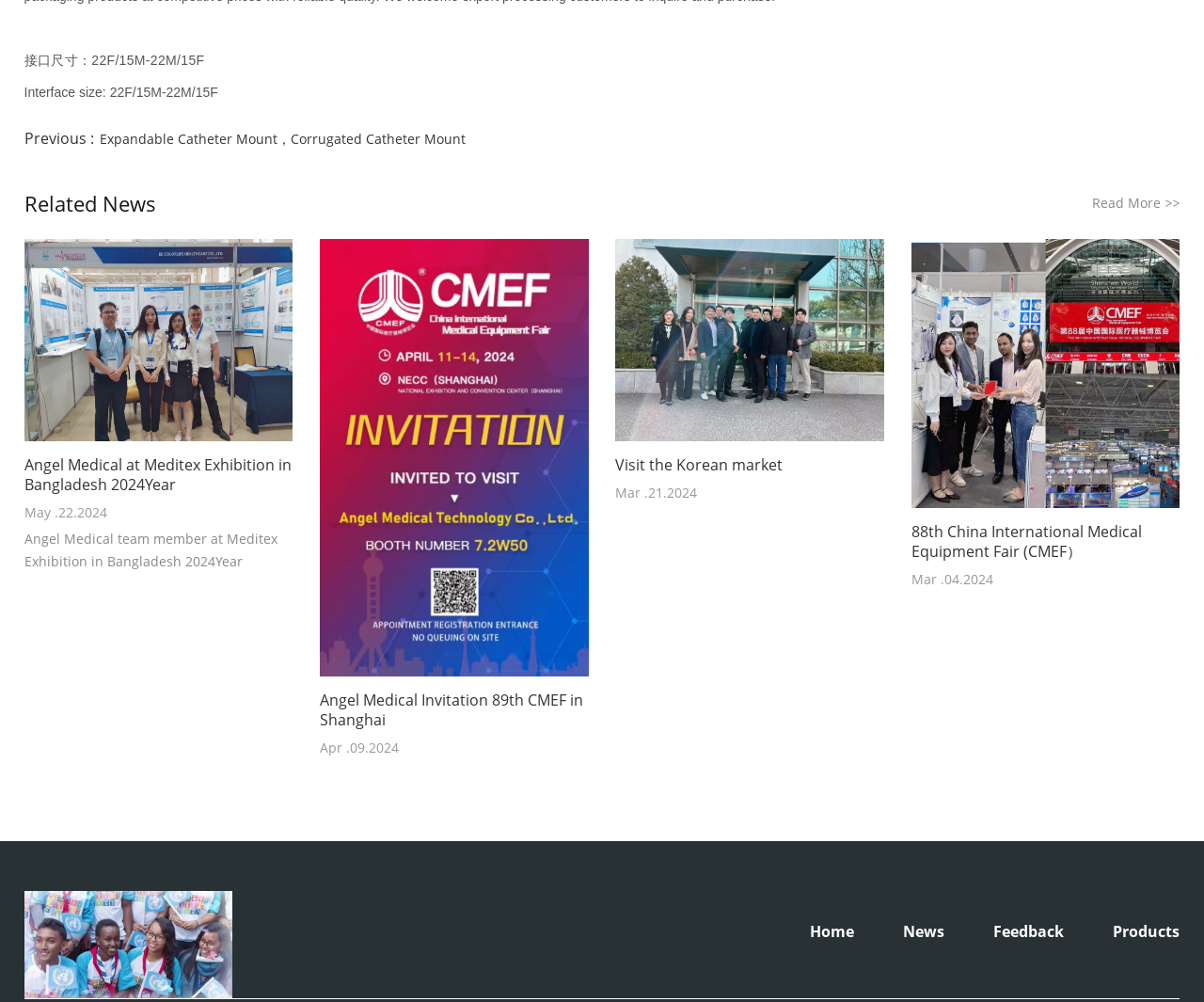Determine the bounding box coordinates of the element that should be clicked to execute the following command: "Check the details of 88th China International Medical Equipment Fair (CMEF）".

[0.757, 0.239, 0.98, 0.507]